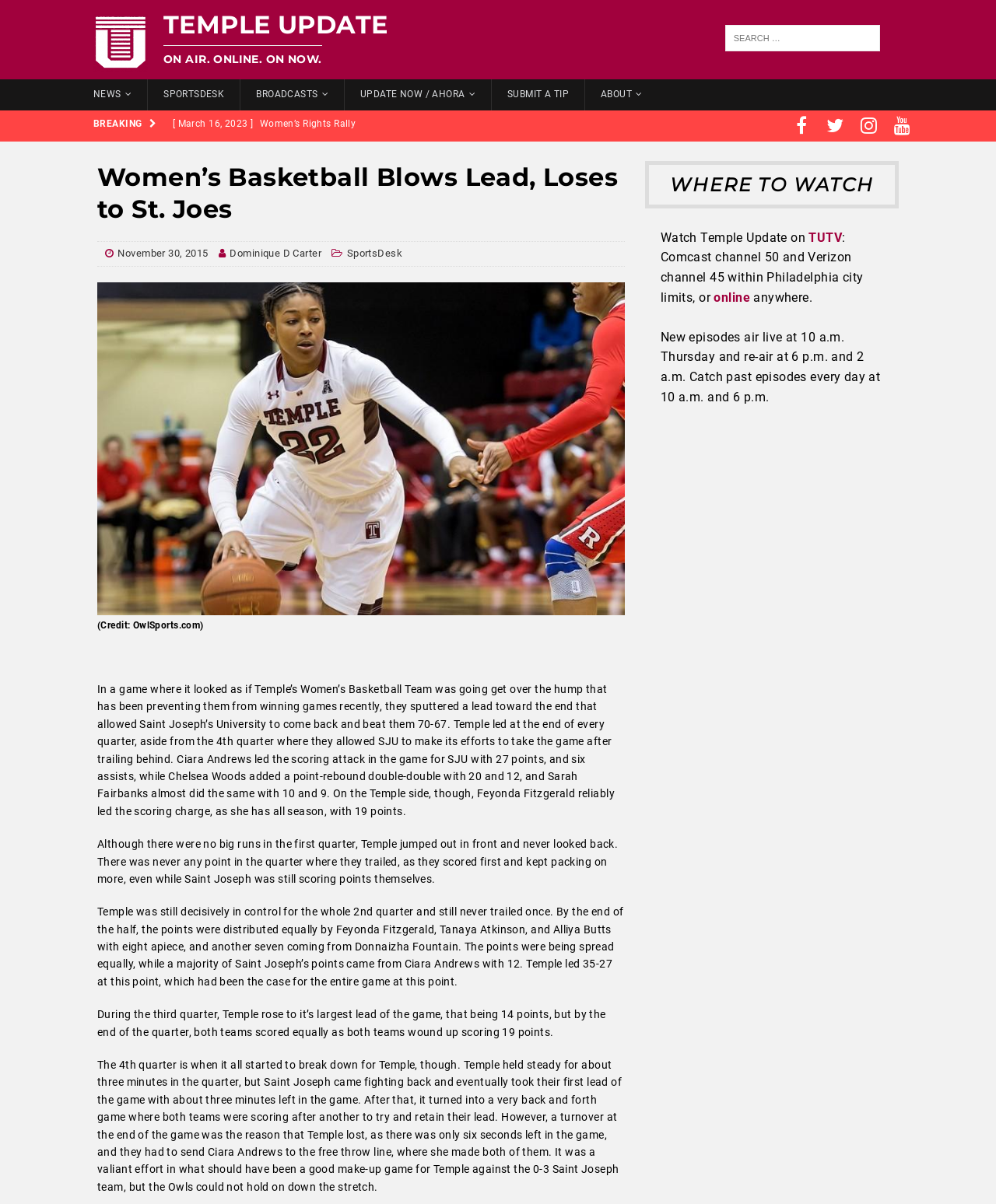Extract the bounding box coordinates for the described element: "YouTube". The coordinates should be represented as four float numbers between 0 and 1: [left, top, right, bottom].

[0.891, 0.091, 0.922, 0.117]